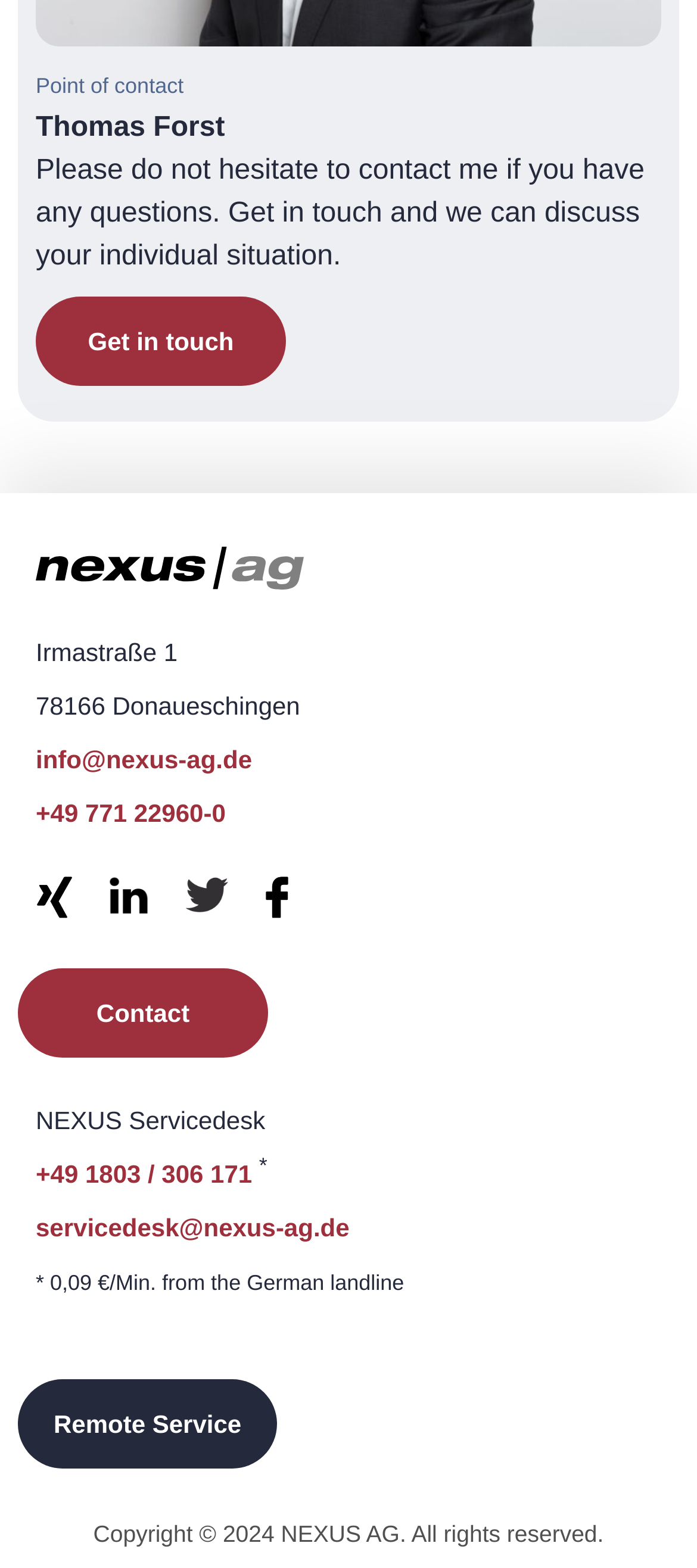Please answer the following question using a single word or phrase: 
What social media platforms is NEXUS AG on?

XING, LinkedIn, Twitter, Facebook